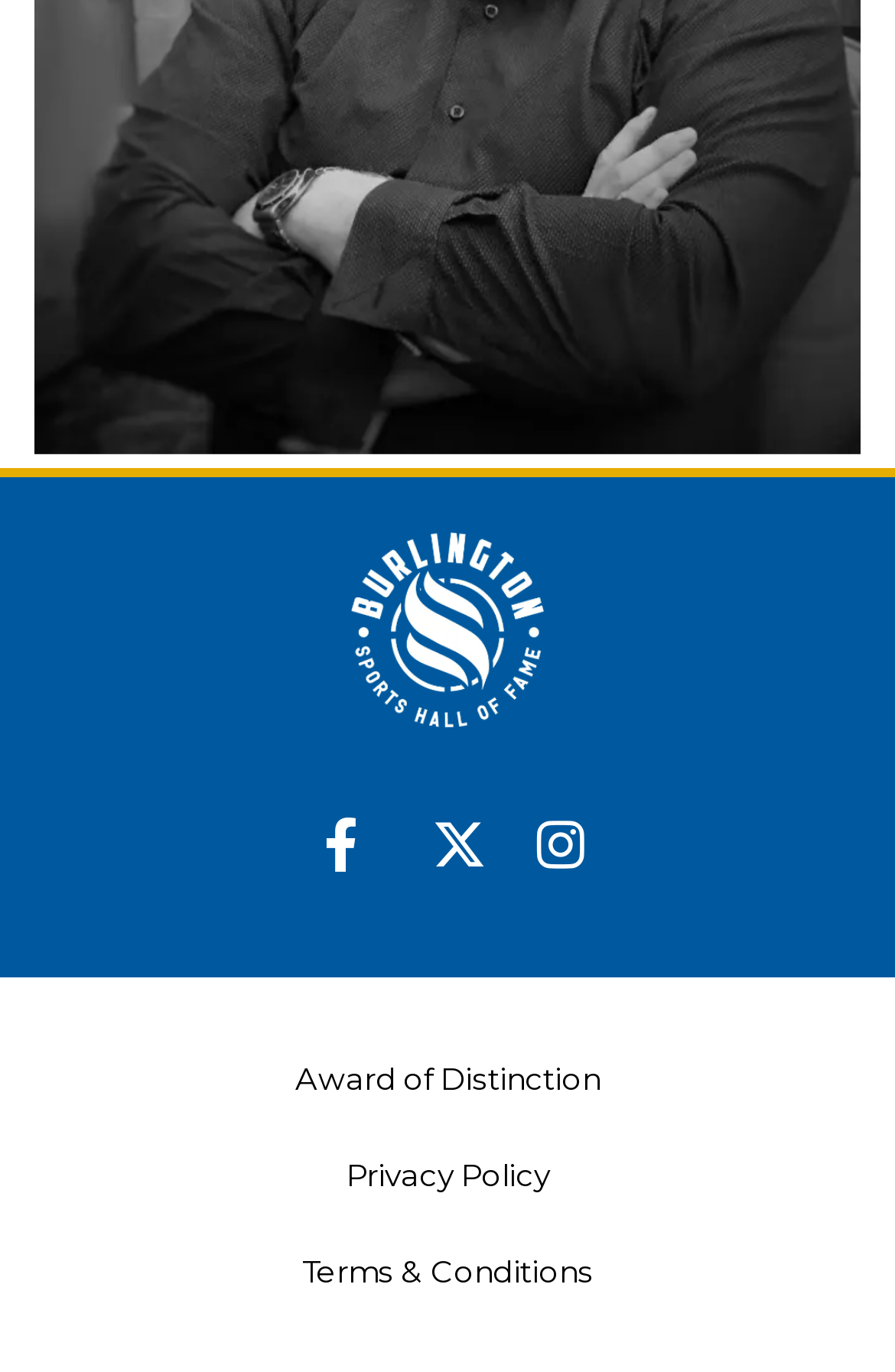What is the last link in the footer?
Based on the screenshot, answer the question with a single word or phrase.

Terms & Conditions